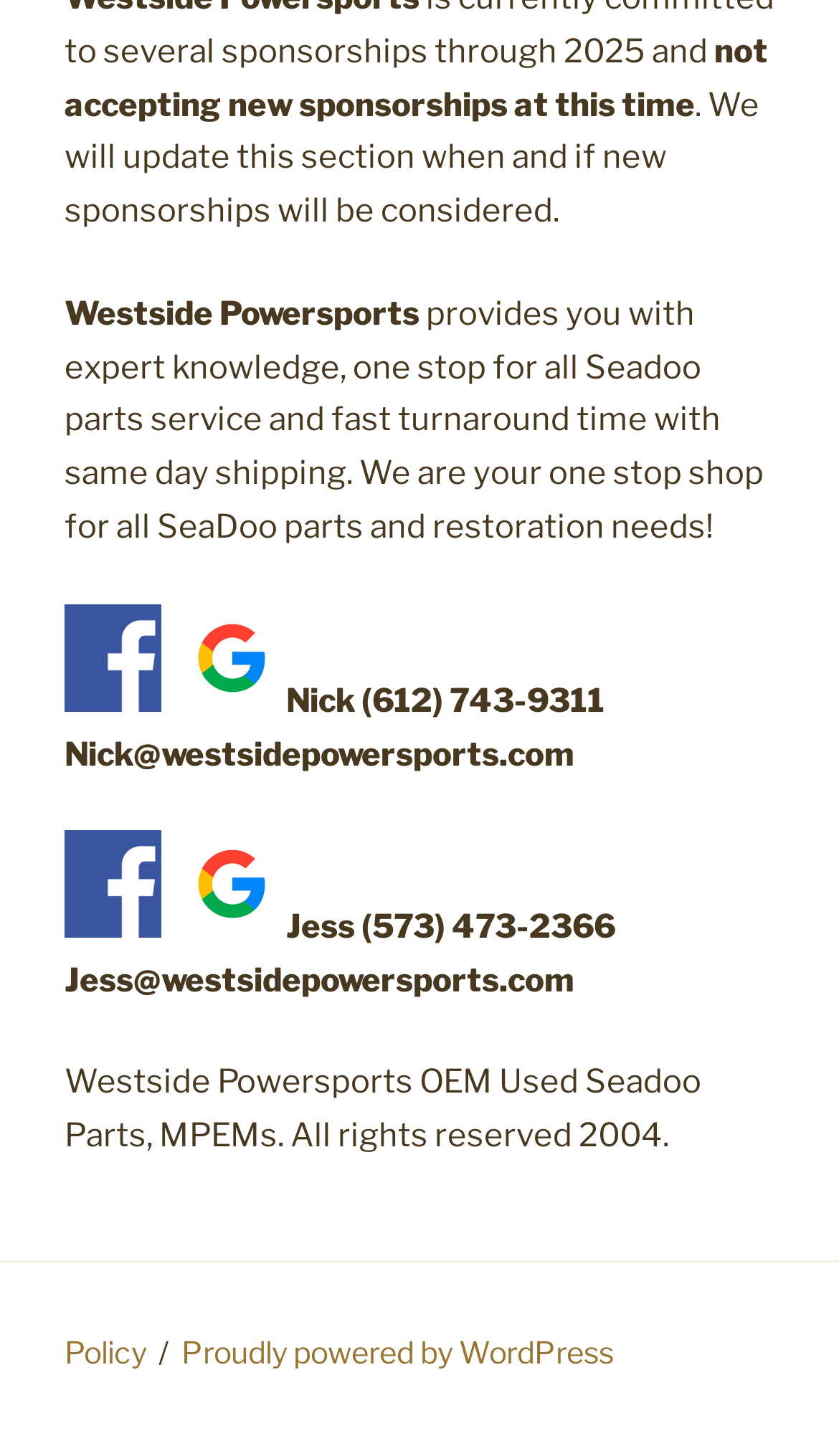Analyze the image and deliver a detailed answer to the question: What is the email address of Jess?

The email address of Jess is mentioned in the static text element 'Jess@westsidepowersports.com' with bounding box coordinates [0.077, 0.66, 0.685, 0.687].